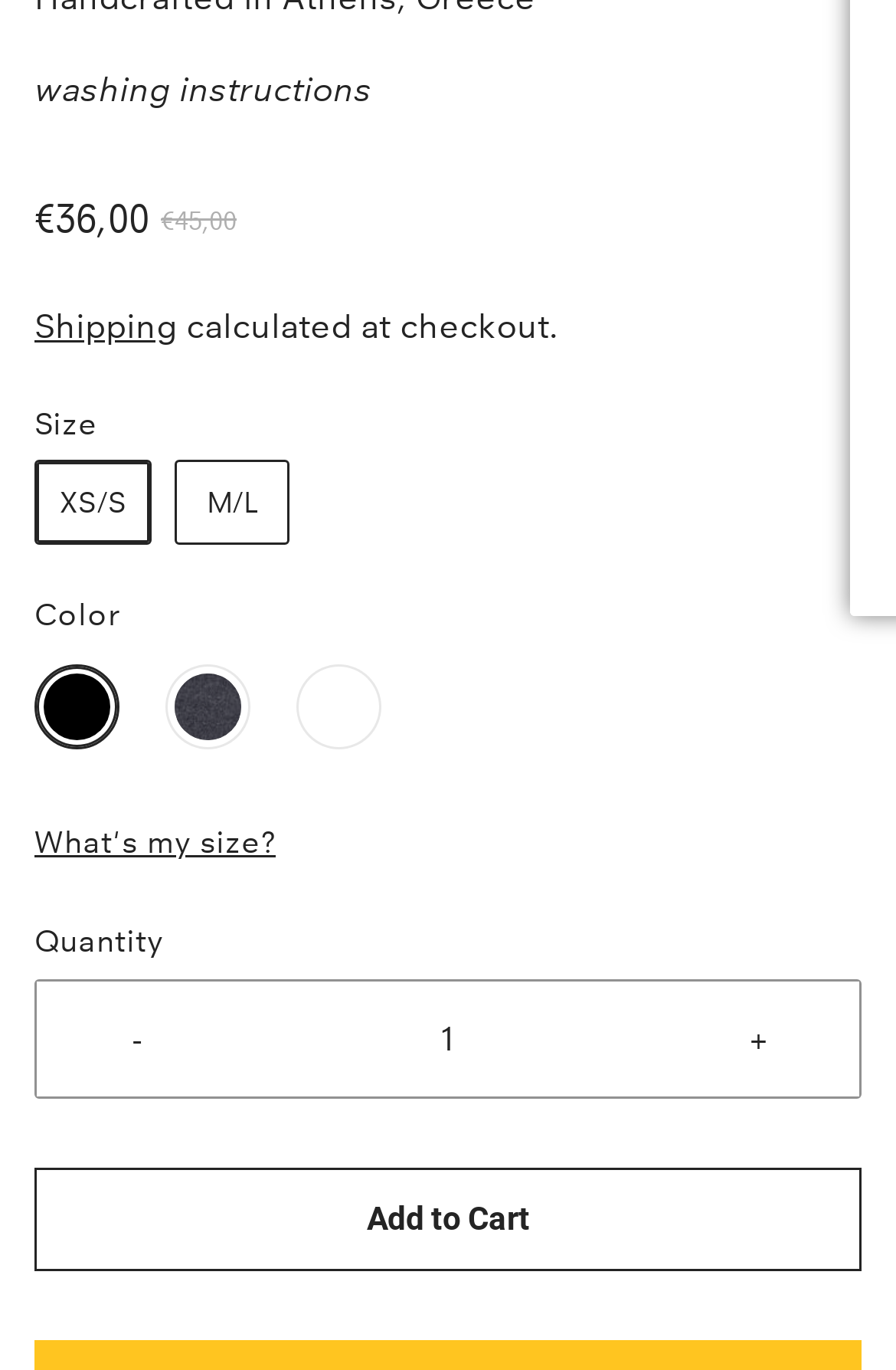Please identify the bounding box coordinates of the element's region that I should click in order to complete the following instruction: "View washing instructions". The bounding box coordinates consist of four float numbers between 0 and 1, i.e., [left, top, right, bottom].

[0.038, 0.05, 0.415, 0.08]